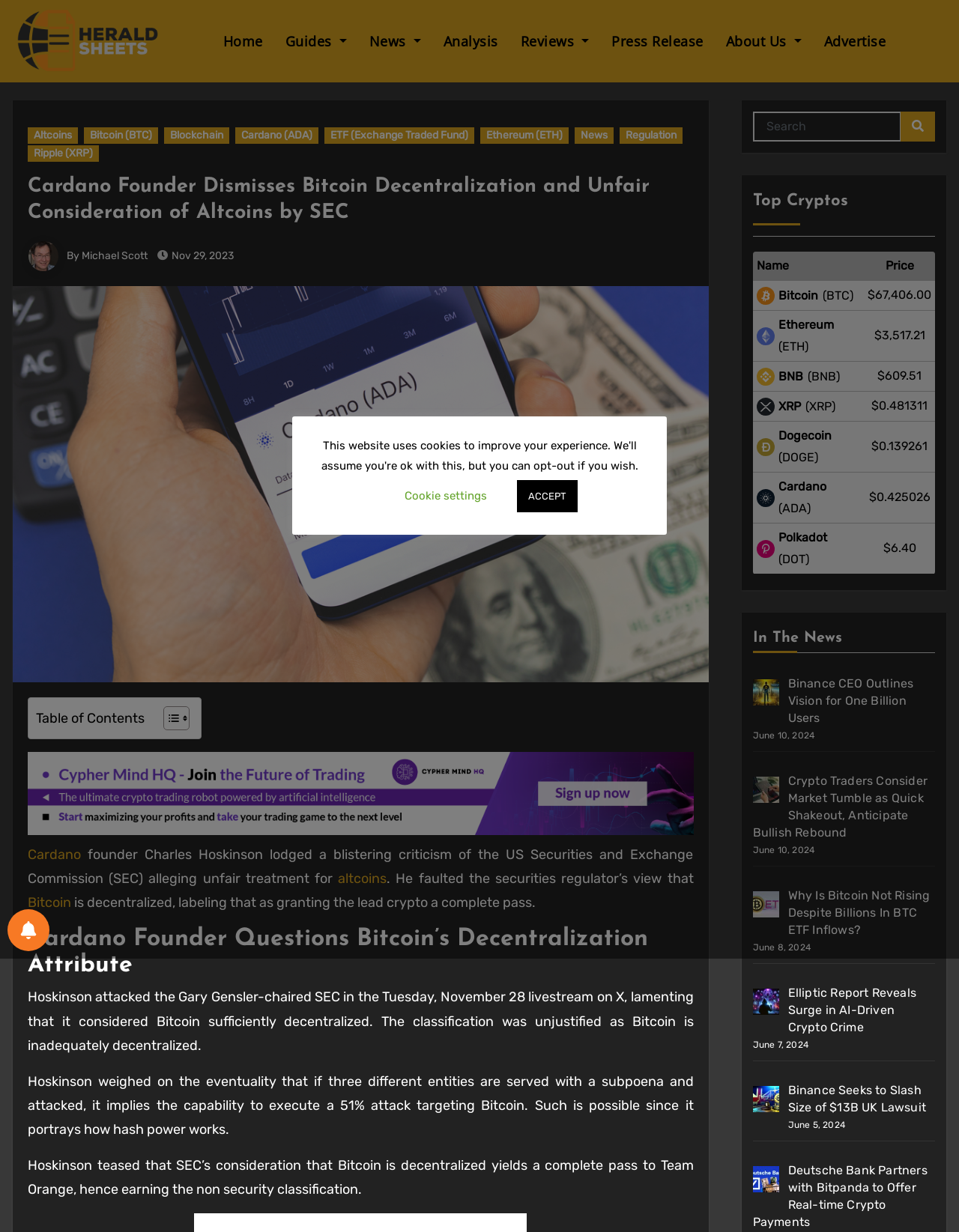Please find the bounding box coordinates of the element that you should click to achieve the following instruction: "Read the article about Cardano founder". The coordinates should be presented as four float numbers between 0 and 1: [left, top, right, bottom].

[0.029, 0.141, 0.723, 0.184]